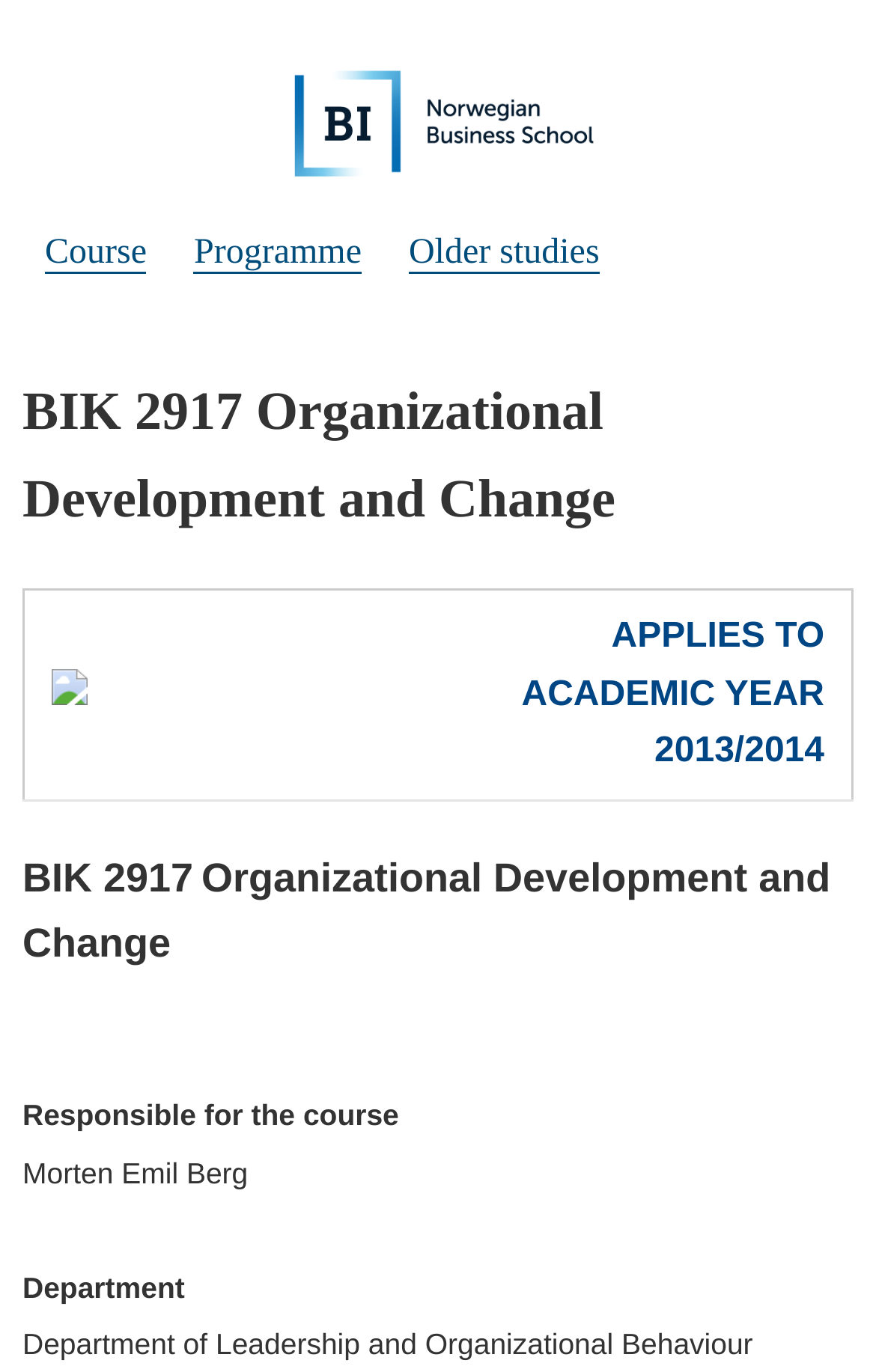From the given element description: "Emweb abi1", find the bounding box for the UI element. Provide the coordinates as four float numbers between 0 and 1, in the order [left, top, right, bottom].

[0.0, 0.158, 0.068, 0.763]